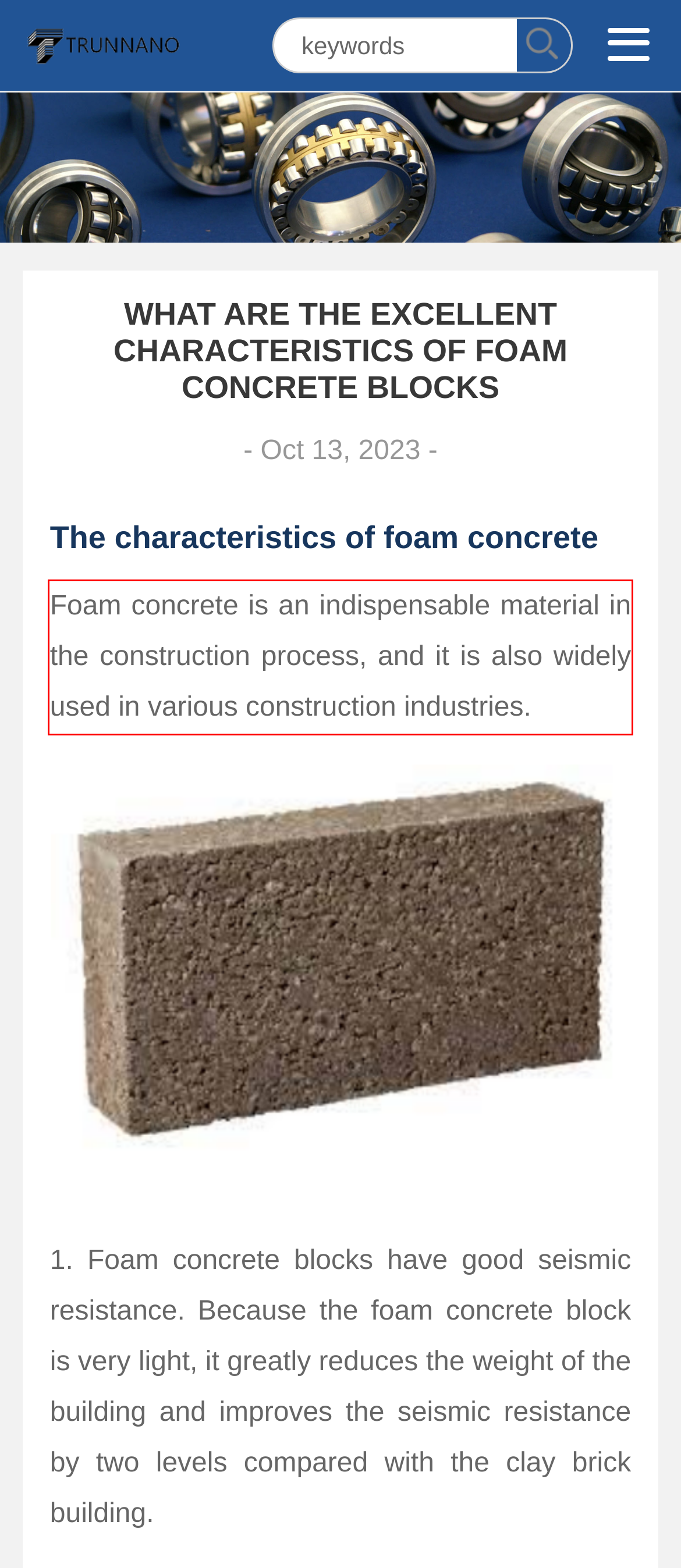Locate the red bounding box in the provided webpage screenshot and use OCR to determine the text content inside it.

Foam concrete is an indispensable material in the construction process, and it is also widely used in various construction industries.